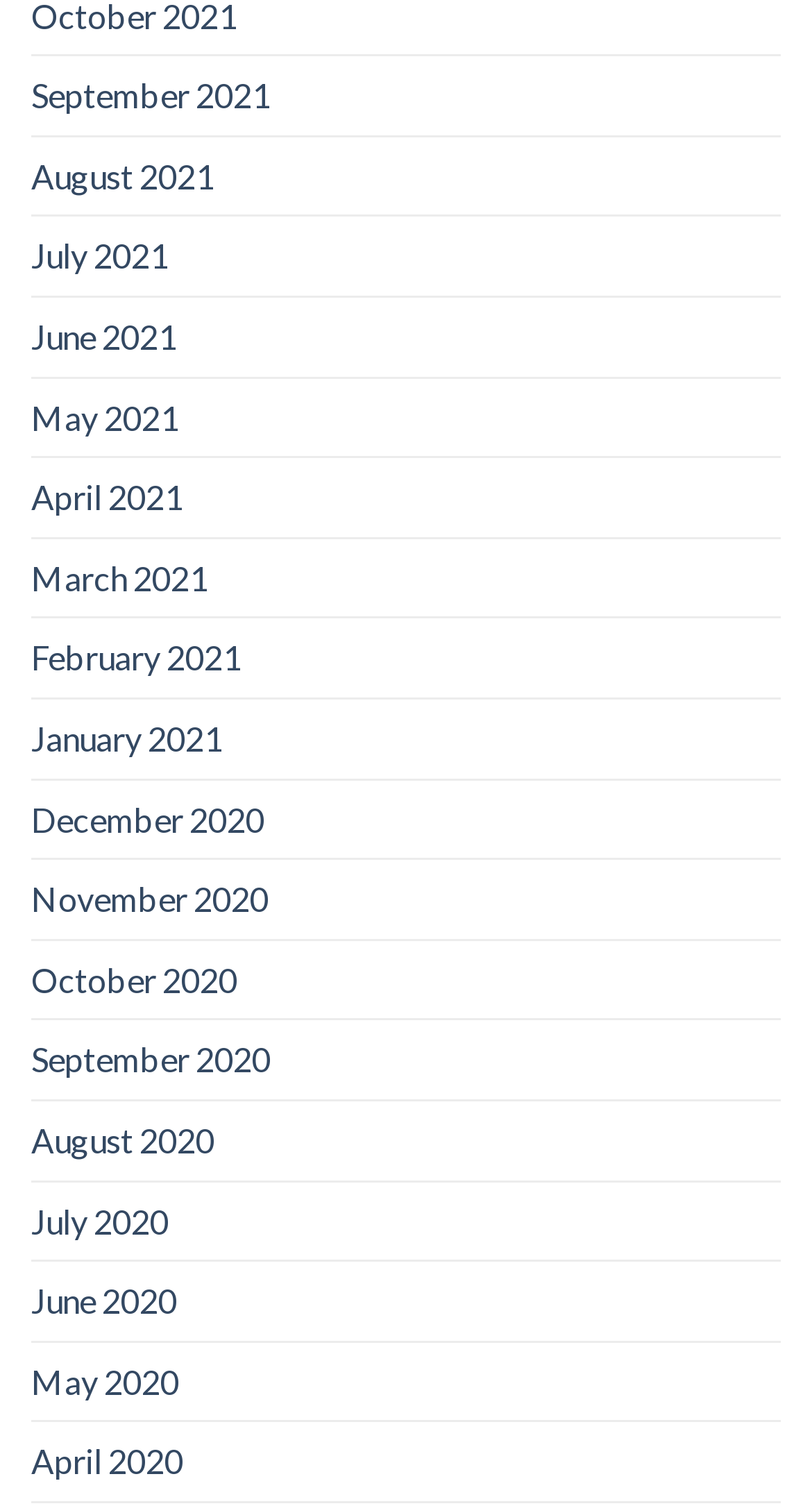Please identify the bounding box coordinates of the element's region that I should click in order to complete the following instruction: "browse June 2021". The bounding box coordinates consist of four float numbers between 0 and 1, i.e., [left, top, right, bottom].

[0.038, 0.198, 0.218, 0.25]